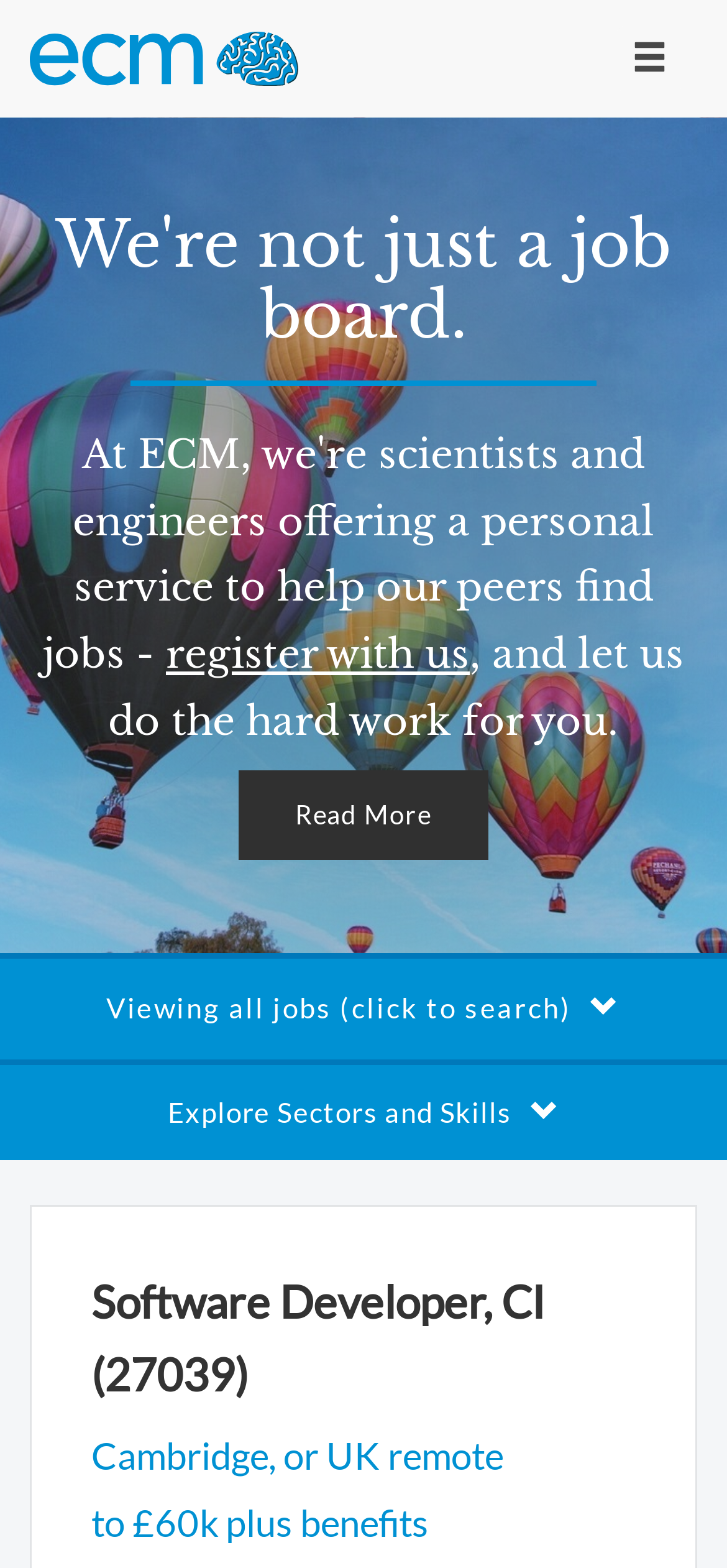What is the job title of the current job posting?
Please give a well-detailed answer to the question.

I found the job title by looking at the heading element with the text 'Software Developer, CI (27039)' which is a child element of the button 'Explore Sectors and Skills'. This heading element is likely to be the title of the current job posting.